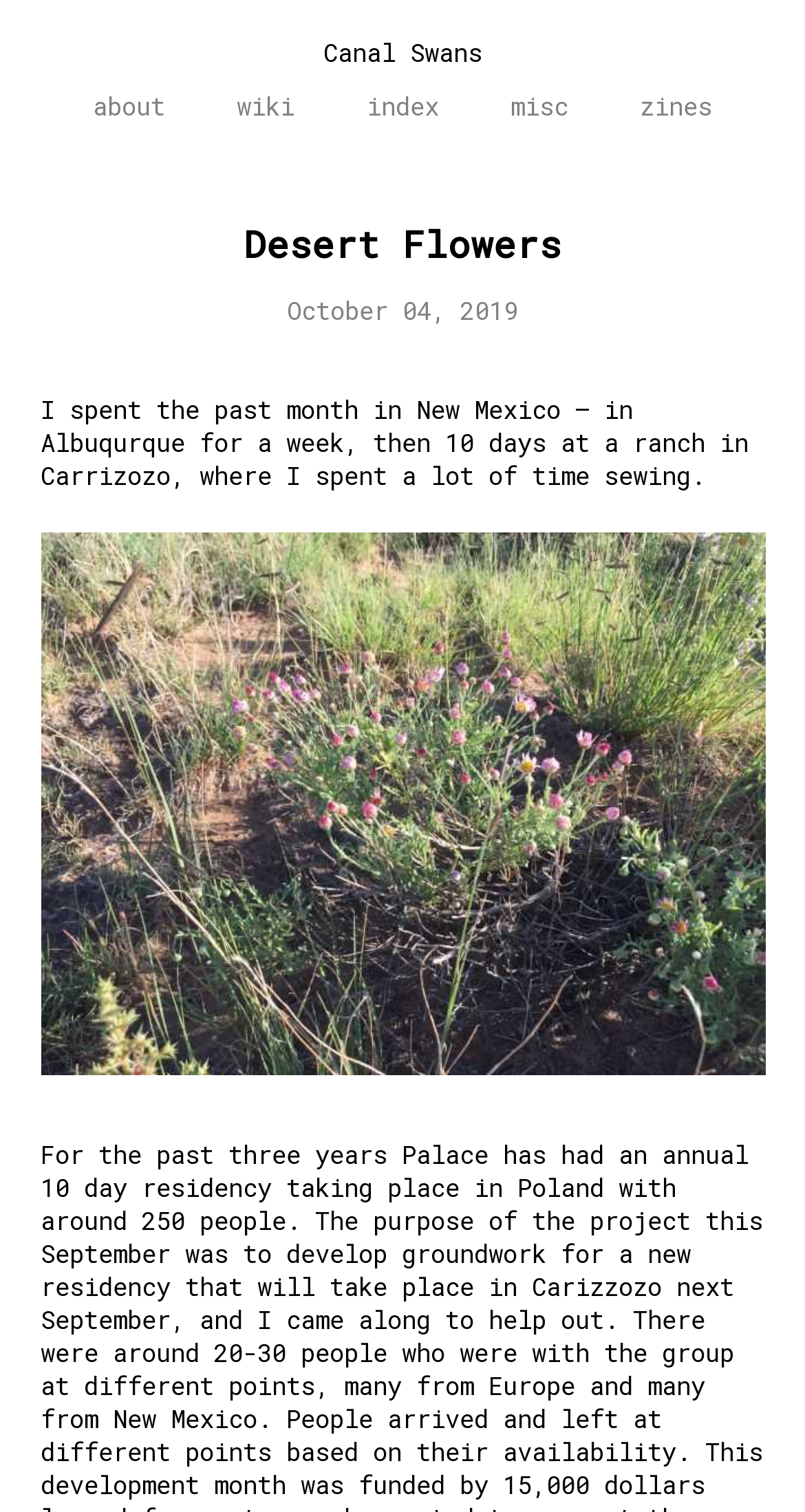What is the type of the element with the text 'd1'?
Please provide a single word or phrase in response based on the screenshot.

image